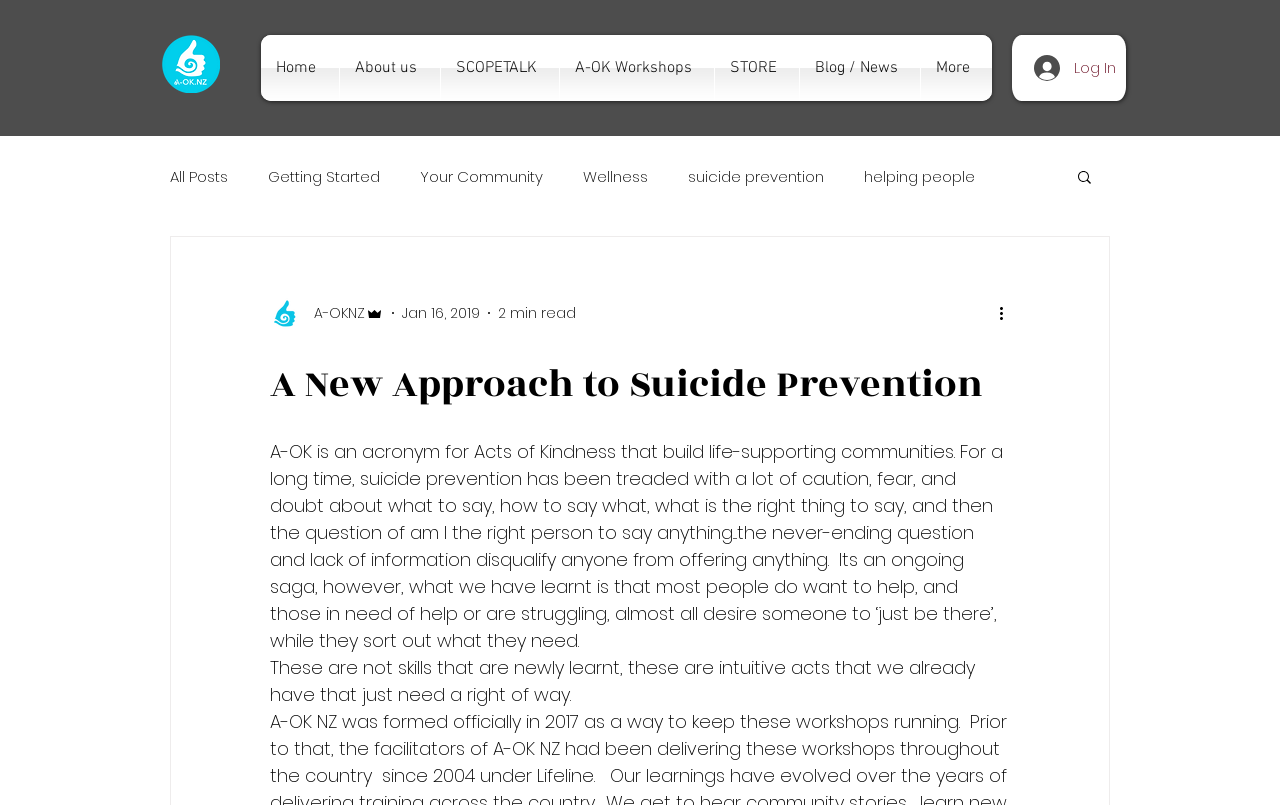Locate the bounding box coordinates of the area you need to click to fulfill this instruction: 'View 'suicide prevention' blog posts'. The coordinates must be in the form of four float numbers ranging from 0 to 1: [left, top, right, bottom].

[0.538, 0.204, 0.644, 0.233]